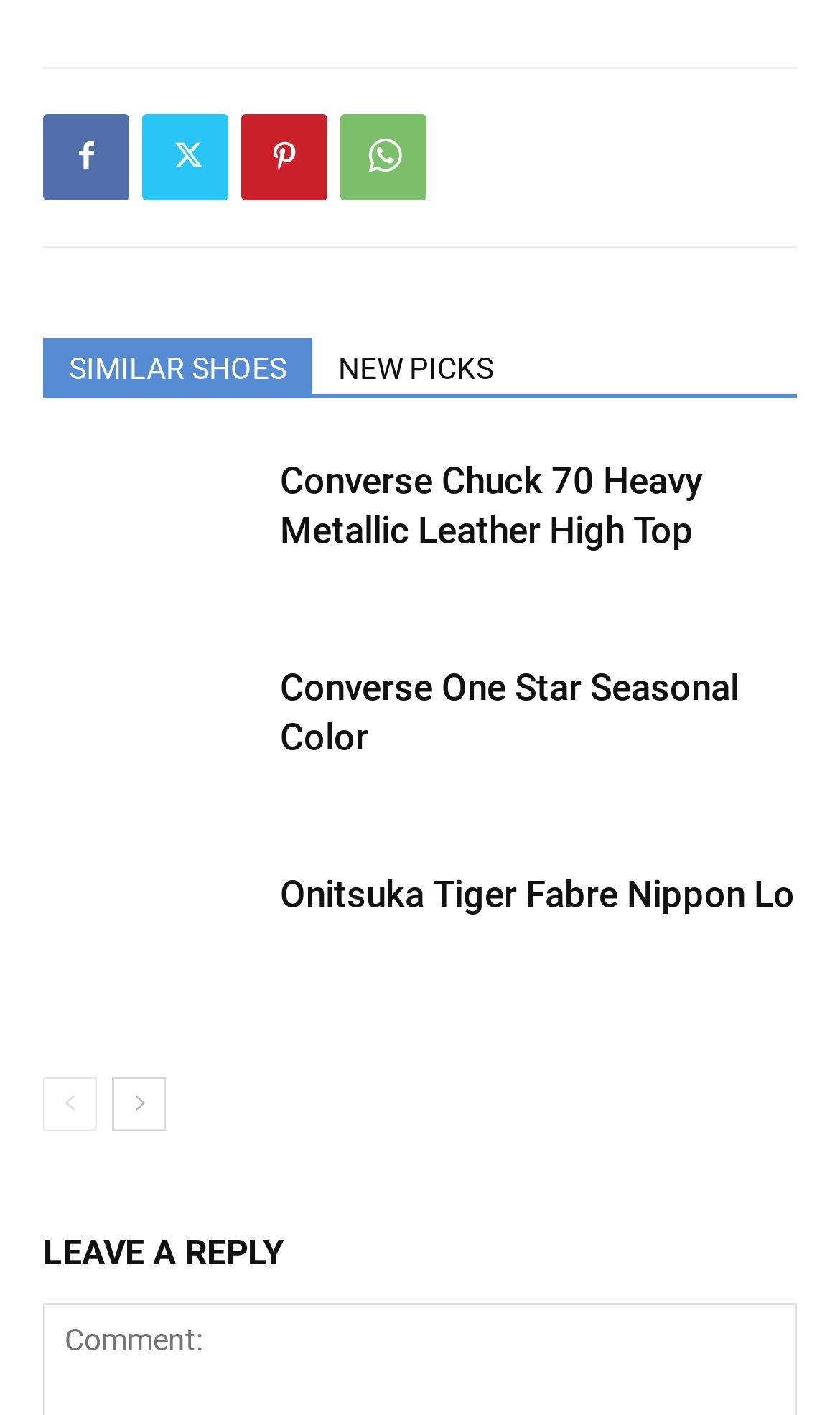Find the bounding box coordinates for the UI element whose description is: "Pinterest". The coordinates should be four float numbers between 0 and 1, in the format [left, top, right, bottom].

[0.287, 0.08, 0.39, 0.141]